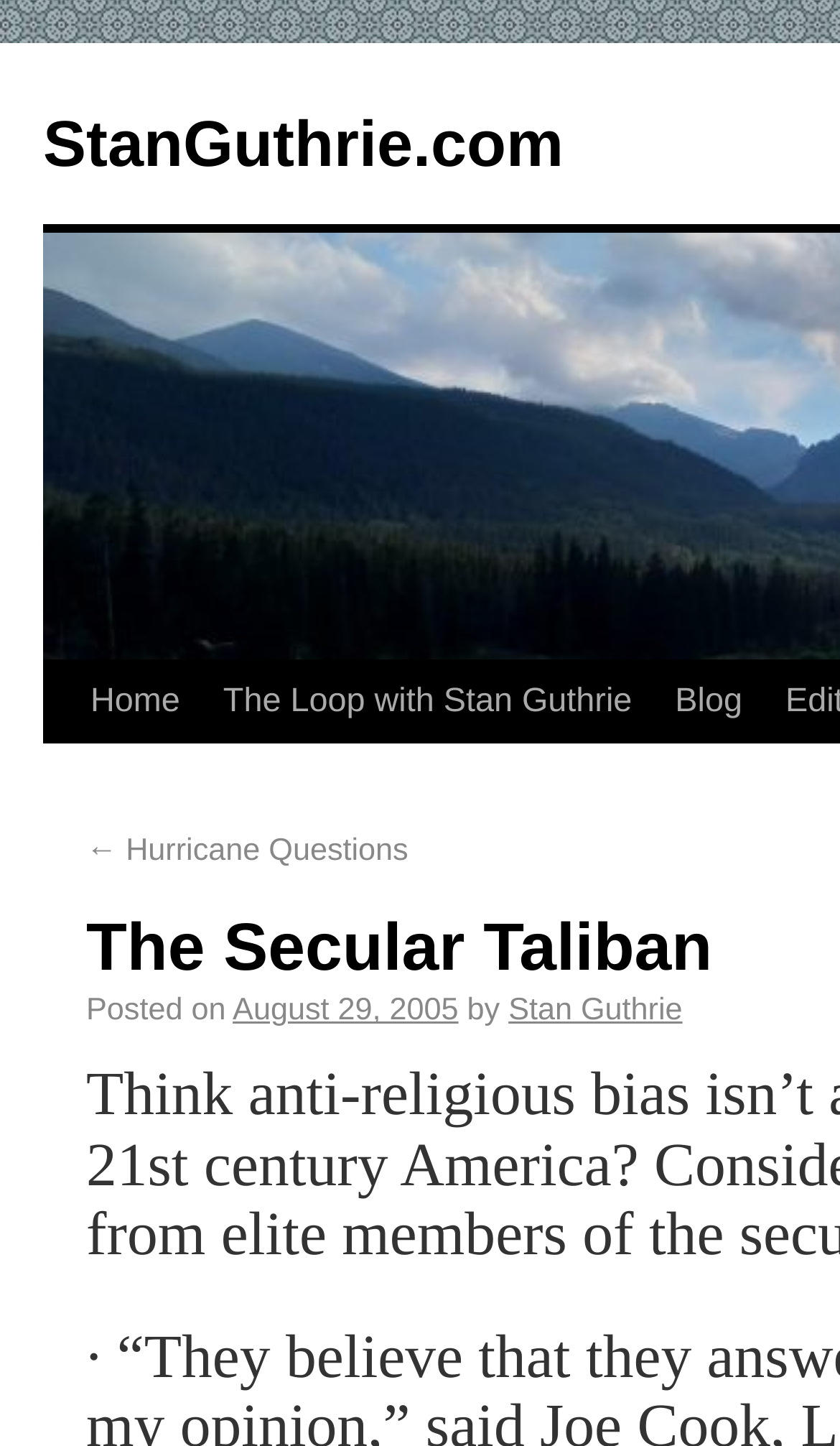Find the headline of the webpage and generate its text content.

The Secular Taliban